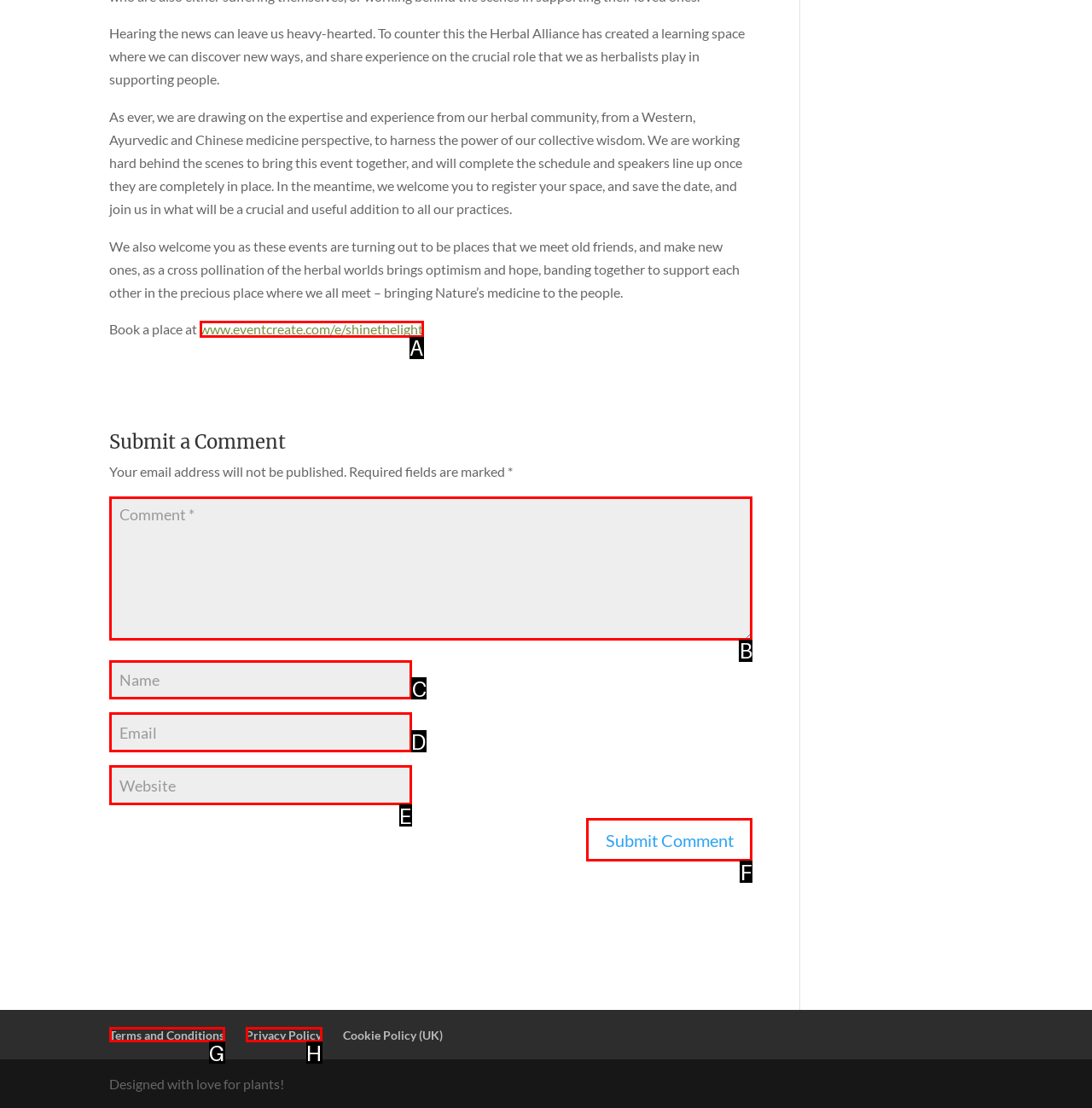Identify the HTML element you need to click to achieve the task: Enter your name. Respond with the corresponding letter of the option.

C